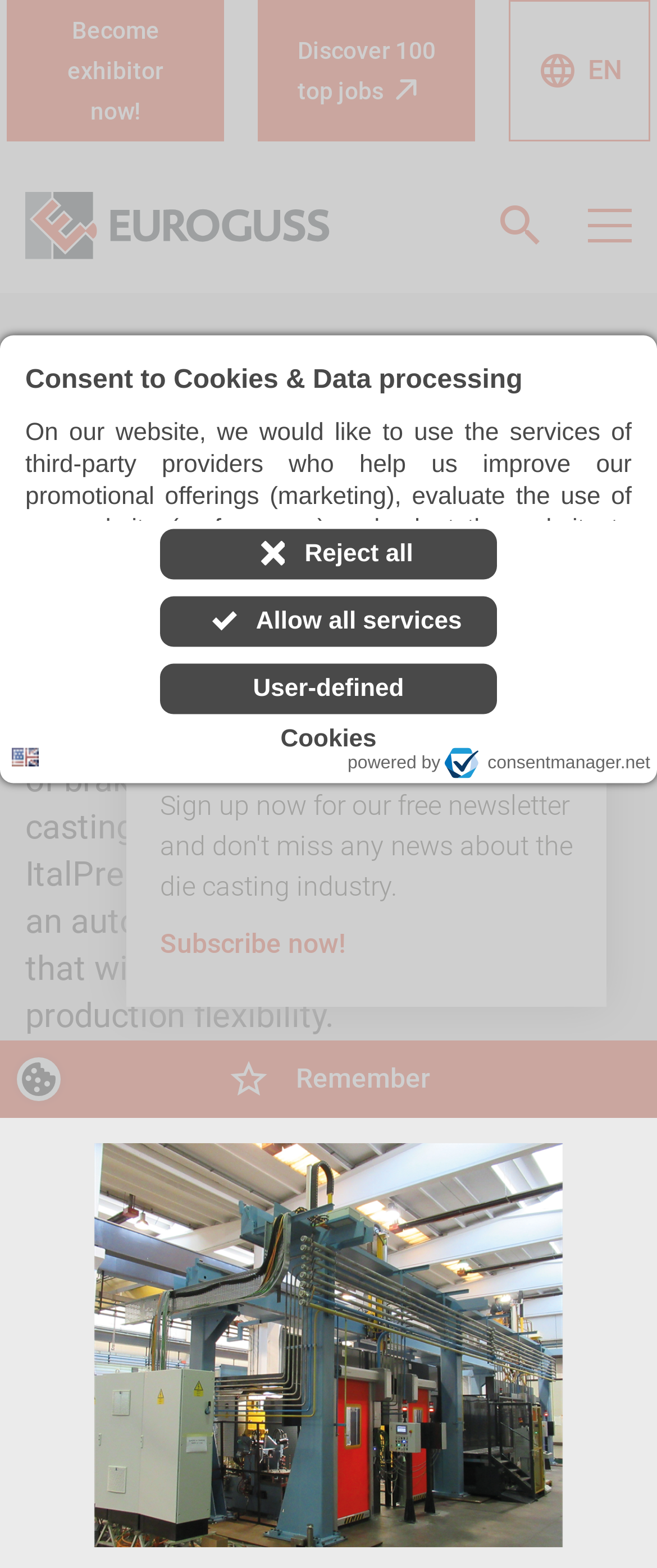Provide the bounding box coordinates of the HTML element described by the text: "All about the exhibition". The coordinates should be in the format [left, top, right, bottom] with values between 0 and 1.

[0.038, 0.189, 0.515, 0.242]